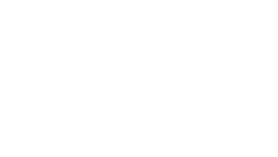What is the mission of Kopernik Kitap?
Give a detailed explanation using the information visible in the image.

The caption states that the logo reflects the brand's identity and mission, which is to promote reading and learning through accessible and engaging publications, indicating that the publishing house aims to encourage people to read and learn through its publications.